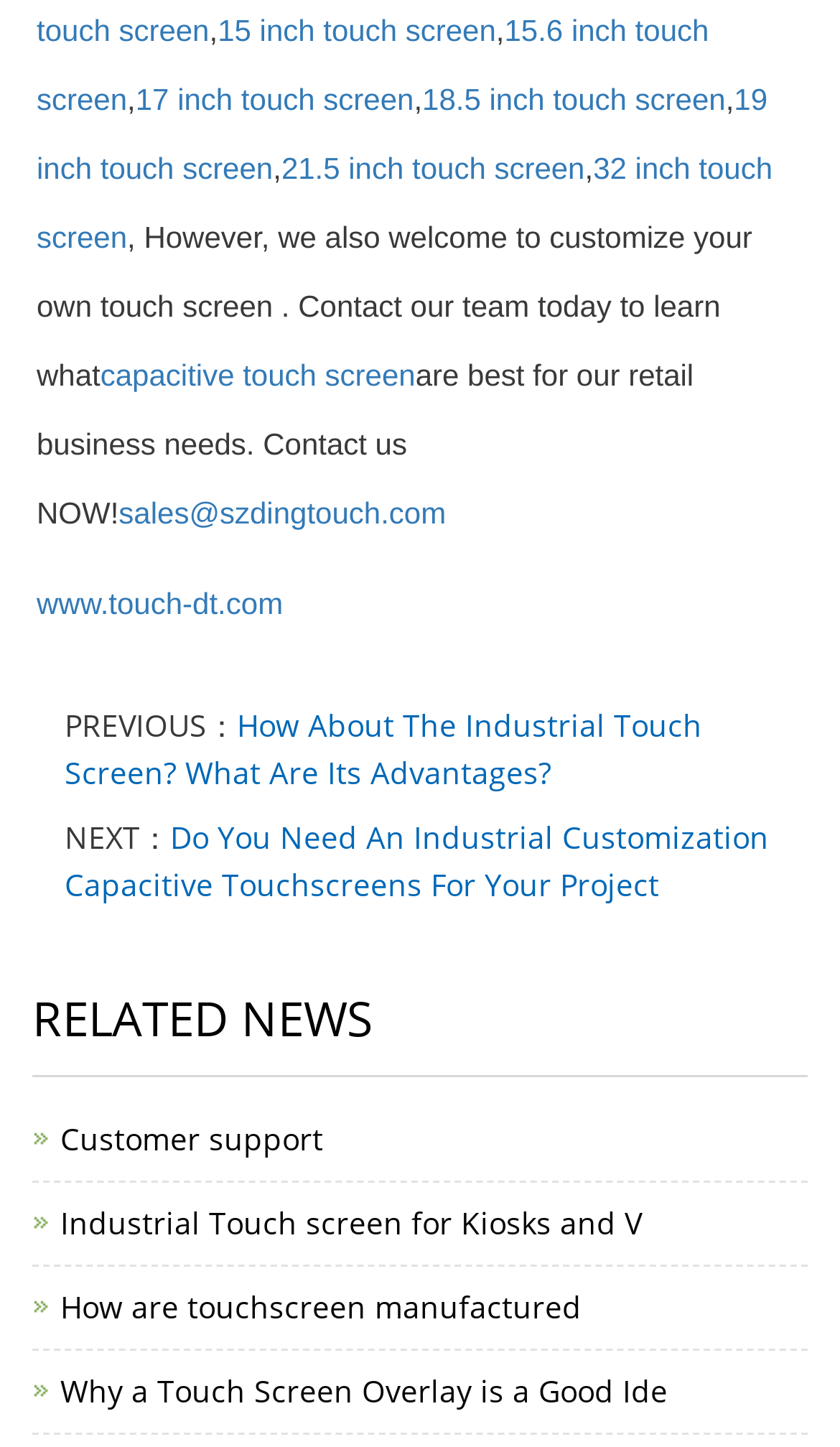Extract the bounding box coordinates for the UI element described by the text: "15 inch touch screen". The coordinates should be in the form of [left, top, right, bottom] with values between 0 and 1.

[0.259, 0.005, 0.59, 0.034]